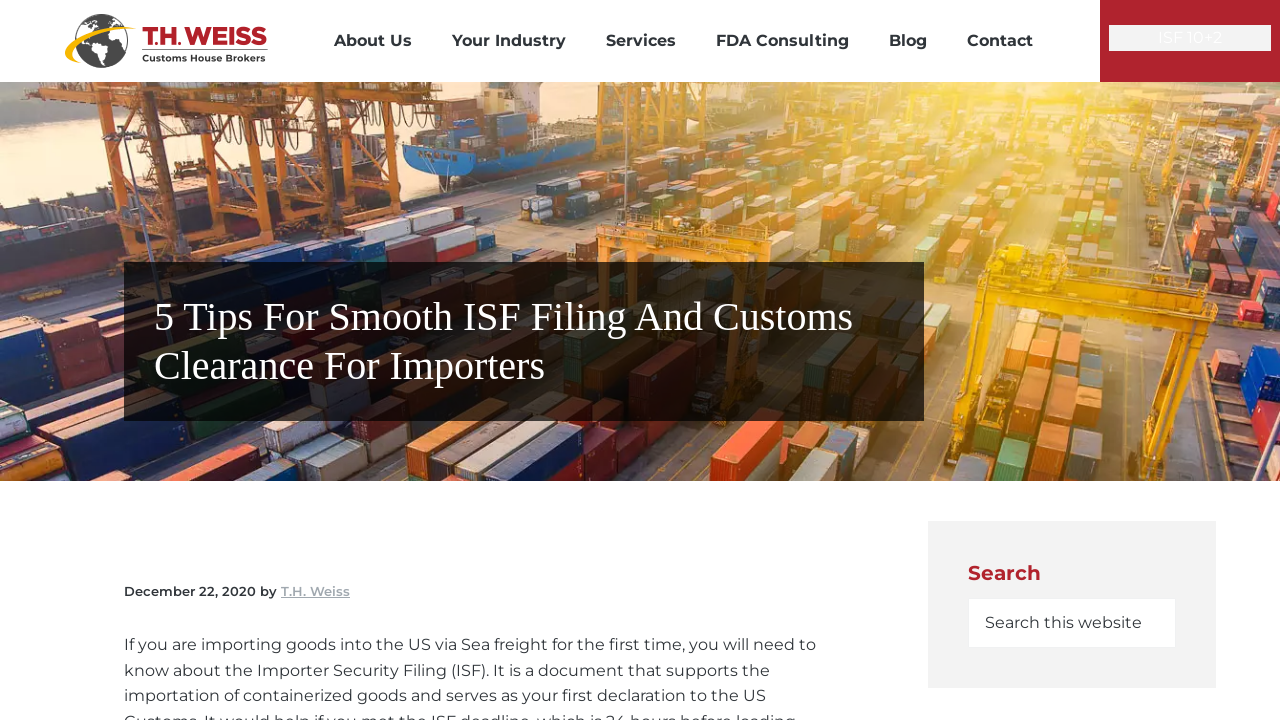Pinpoint the bounding box coordinates of the clickable element needed to complete the instruction: "check the blog". The coordinates should be provided as four float numbers between 0 and 1: [left, top, right, bottom].

[0.679, 0.005, 0.74, 0.108]